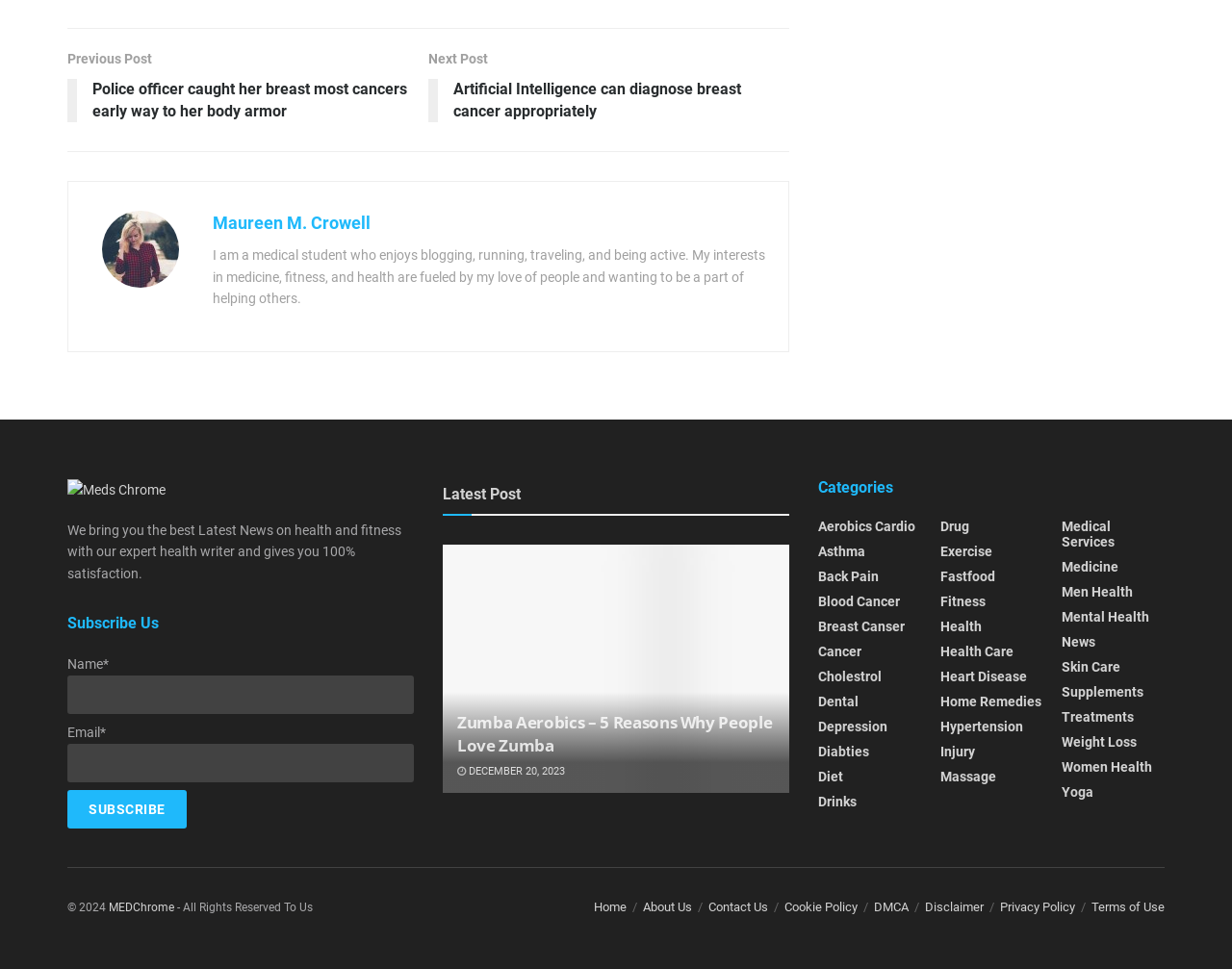Determine the bounding box coordinates of the element that should be clicked to execute the following command: "Read the latest post about Zumba Aerobics".

[0.359, 0.562, 0.641, 0.818]